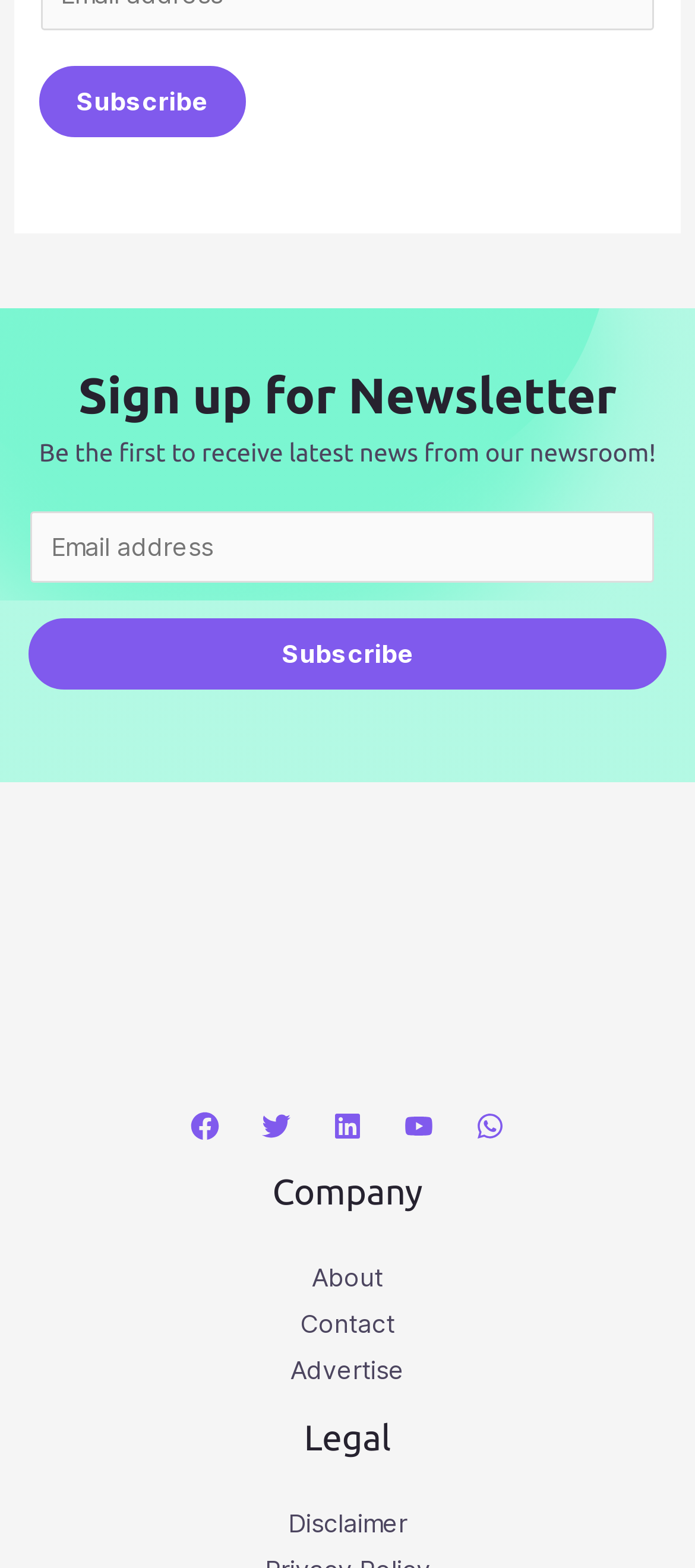Answer the question with a single word or phrase: 
How many social media links are available?

5